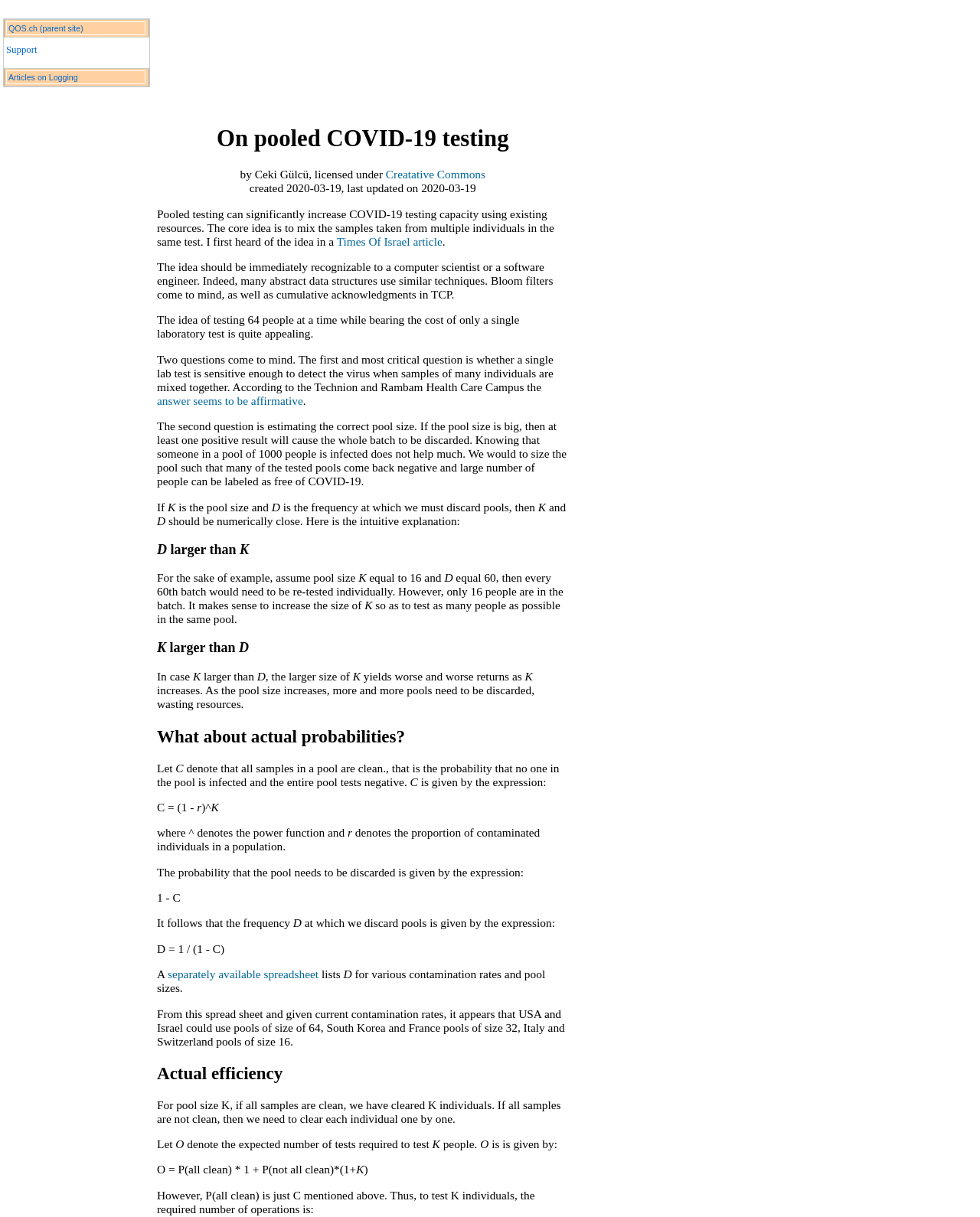Please find and generate the text of the main header of the webpage.

On pooled COVID-19 testing